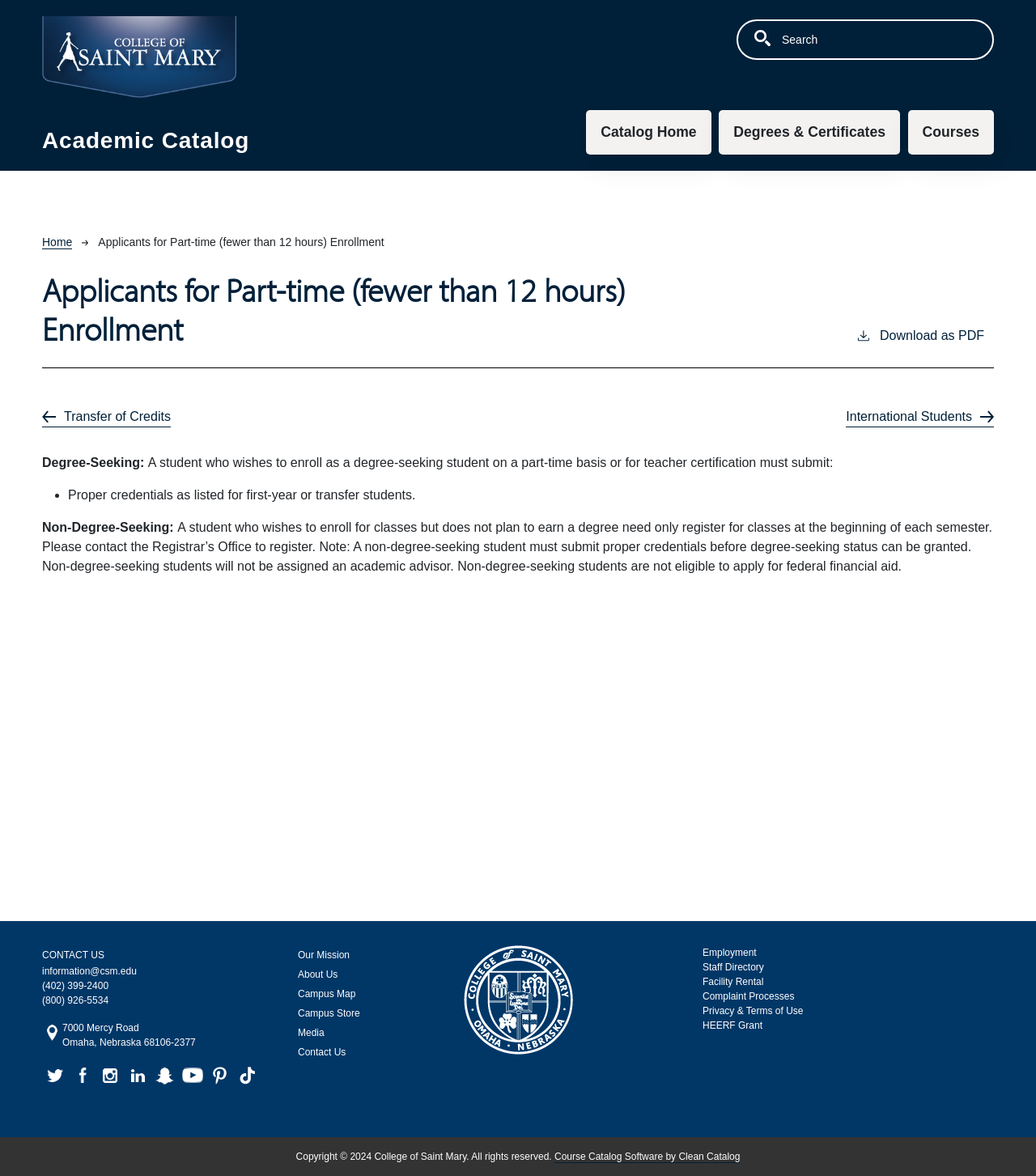Locate the bounding box coordinates of the area that needs to be clicked to fulfill the following instruction: "Check the course catalog". The coordinates should be in the format of four float numbers between 0 and 1, namely [left, top, right, bottom].

[0.566, 0.094, 0.686, 0.131]